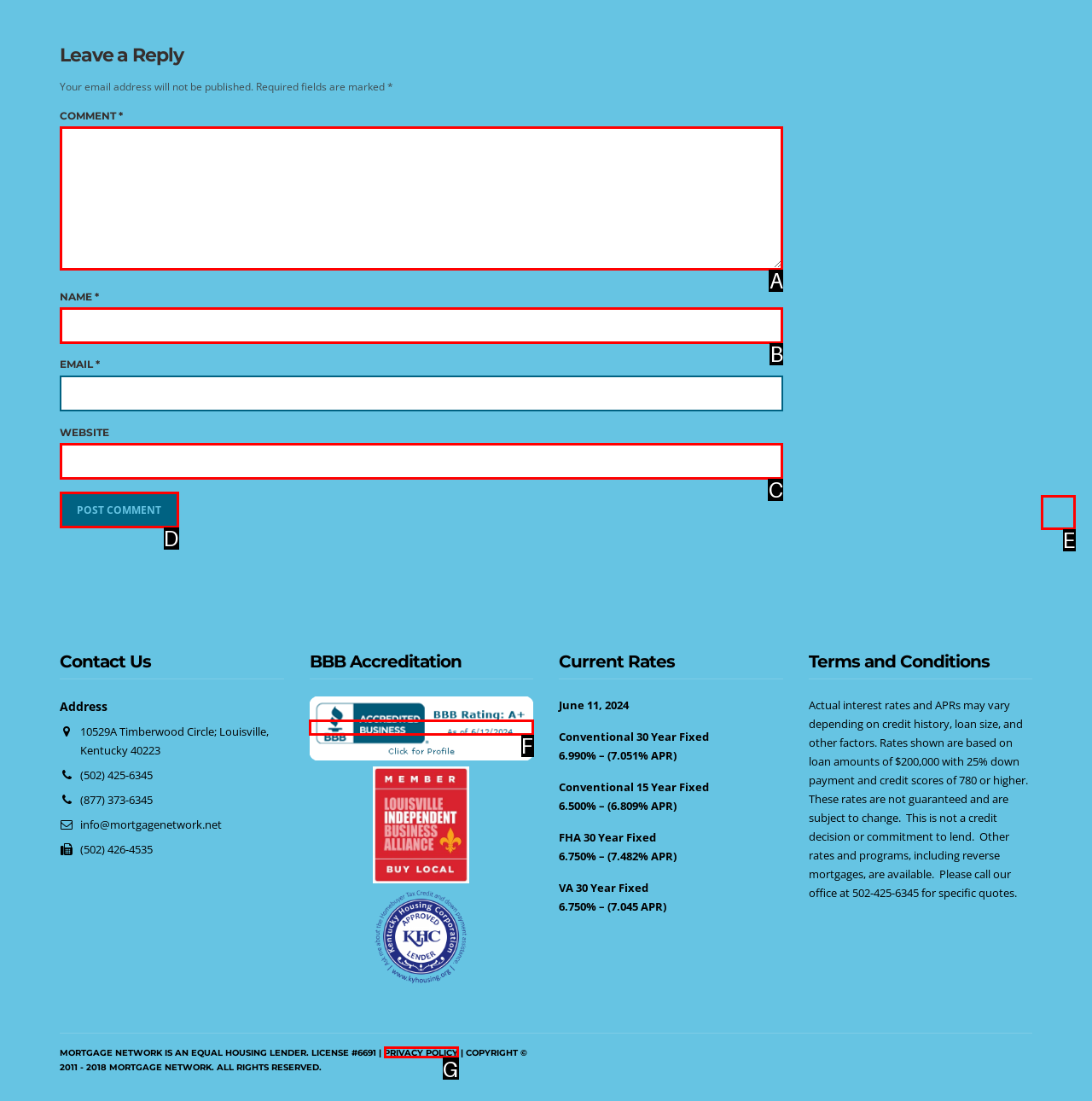Using the provided description: Privacy Policy, select the most fitting option and return its letter directly from the choices.

G